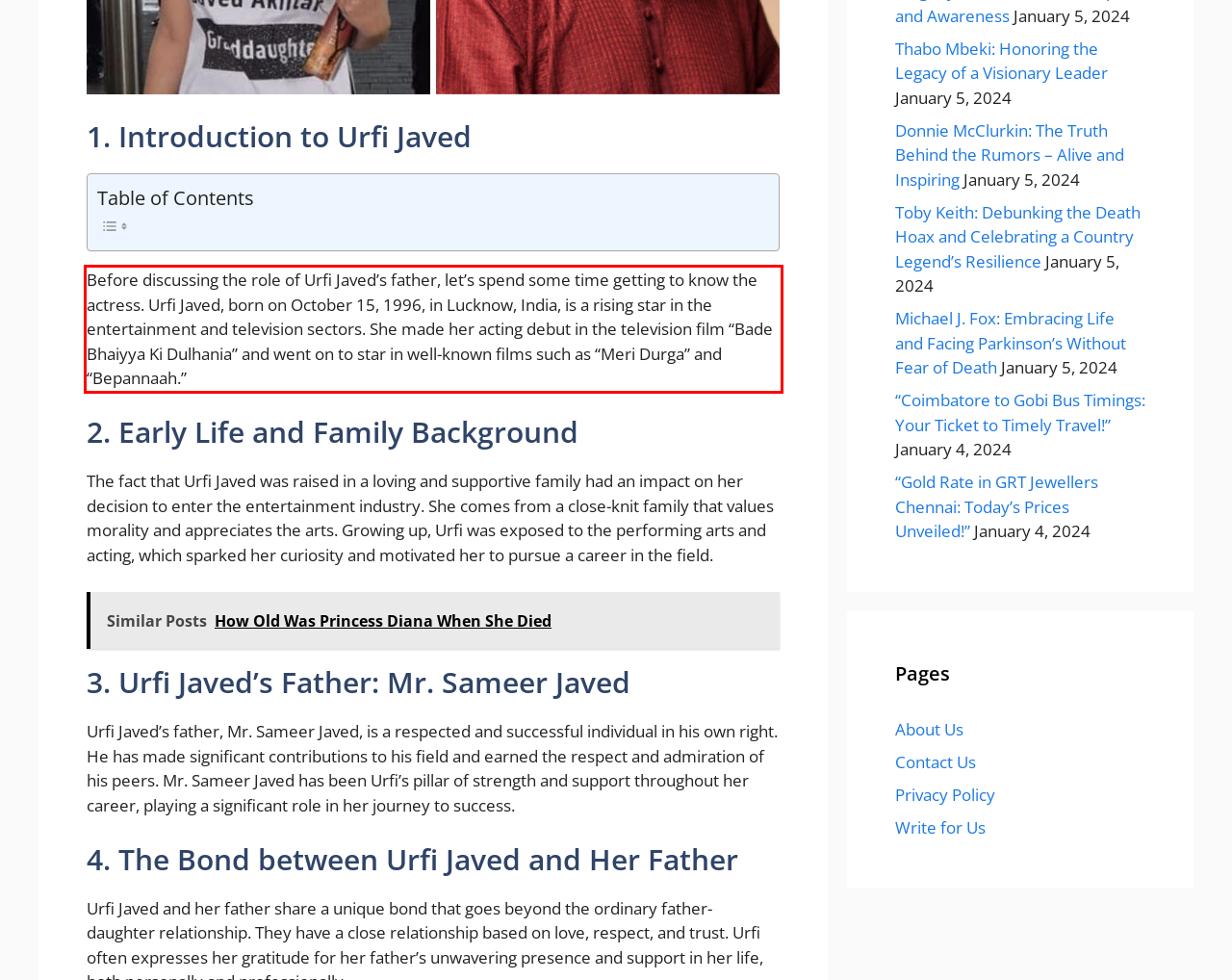You are presented with a webpage screenshot featuring a red bounding box. Perform OCR on the text inside the red bounding box and extract the content.

Before discussing the role of Urfi Javed’s father, let’s spend some time getting to know the actress. Urfi Javed, born on October 15, 1996, in Lucknow, India, is a rising star in the entertainment and television sectors. She made her acting debut in the television film “Bade Bhaiyya Ki Dulhania” and went on to star in well-known films such as “Meri Durga” and “Bepannaah.”